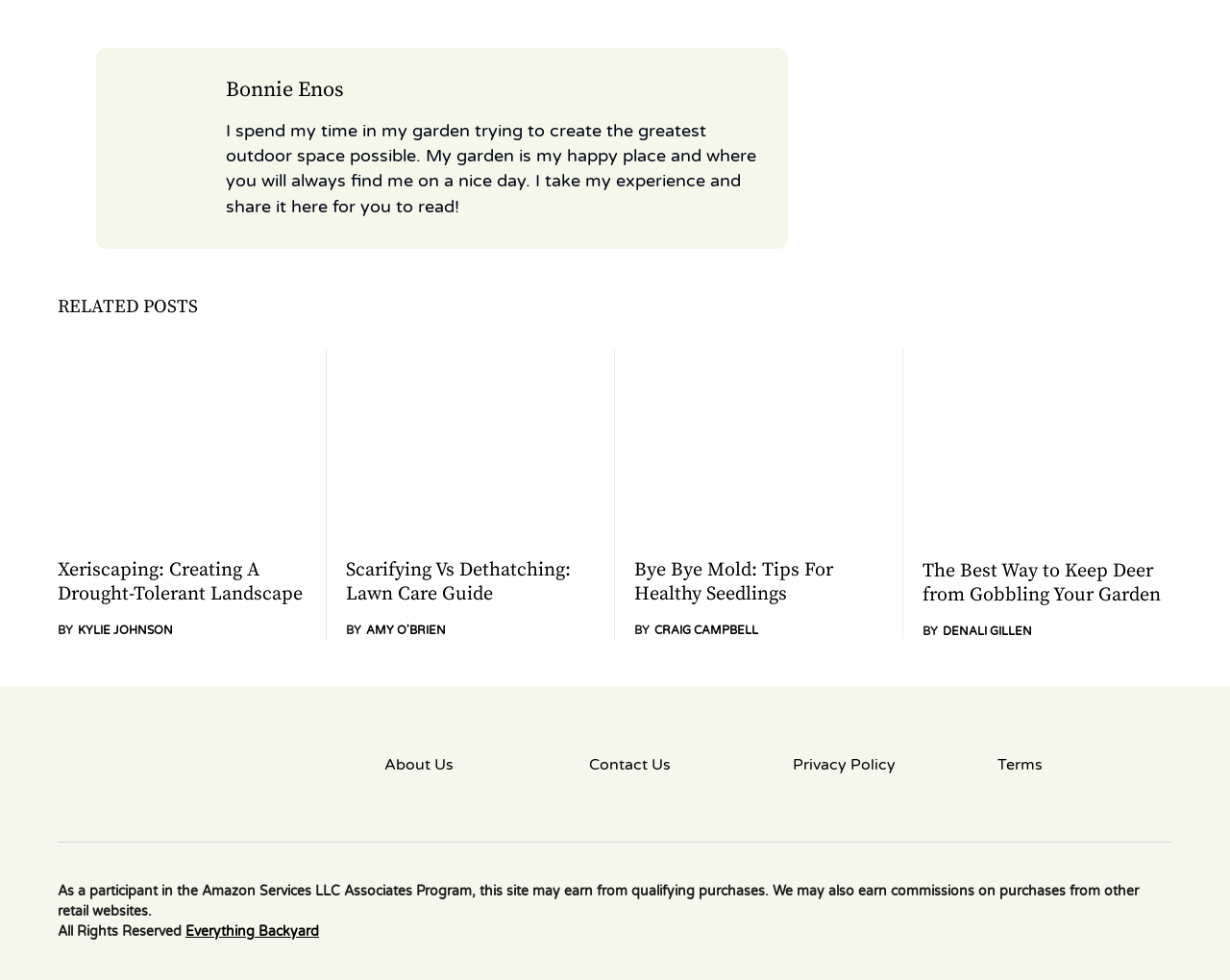What is the name of the website?
Observe the image and answer the question with a one-word or short phrase response.

Everything Backyard